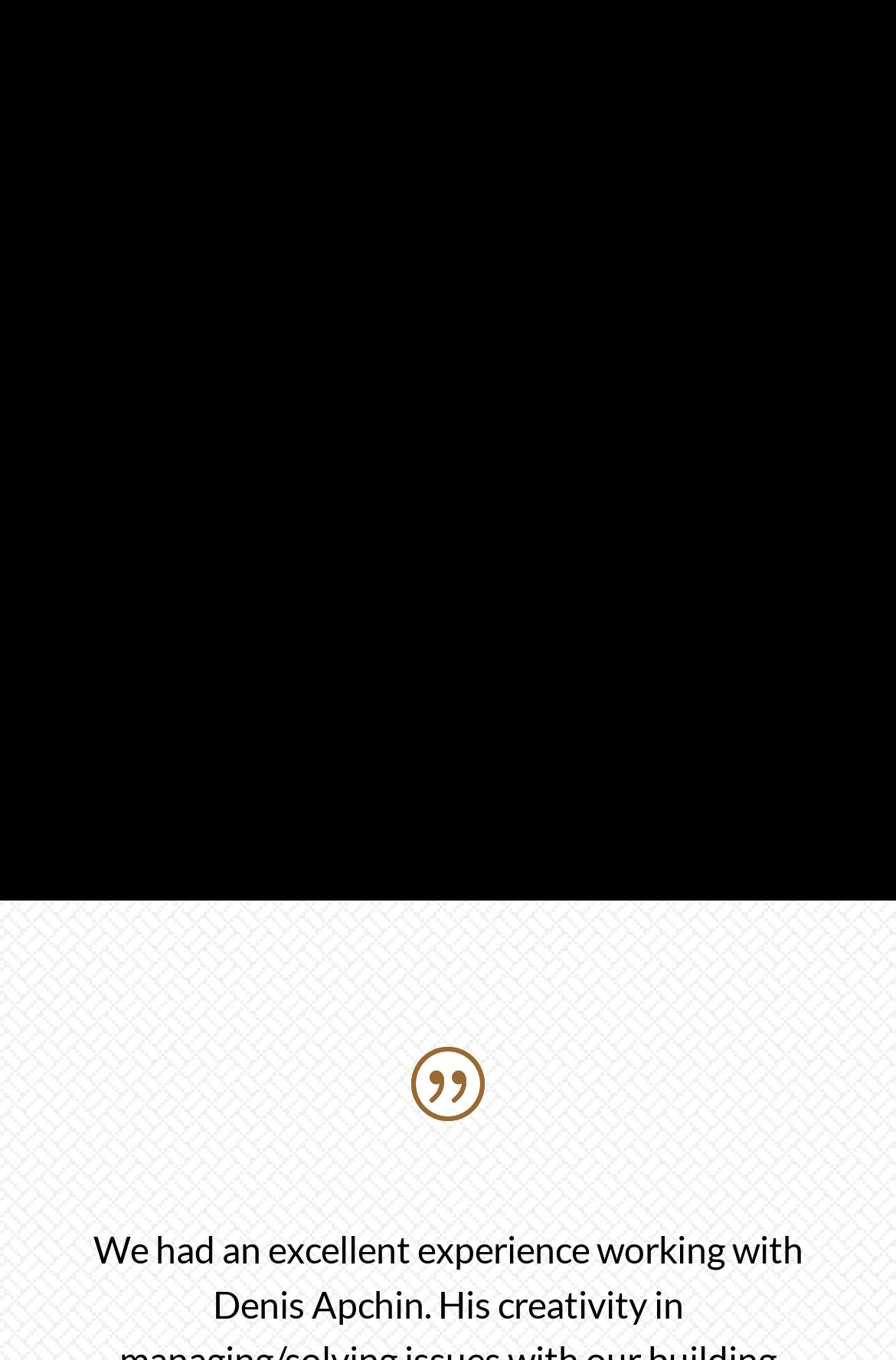Identify the bounding box coordinates of the HTML element based on this description: "title="APCHIN-2626"".

[0.364, 0.166, 0.62, 0.196]